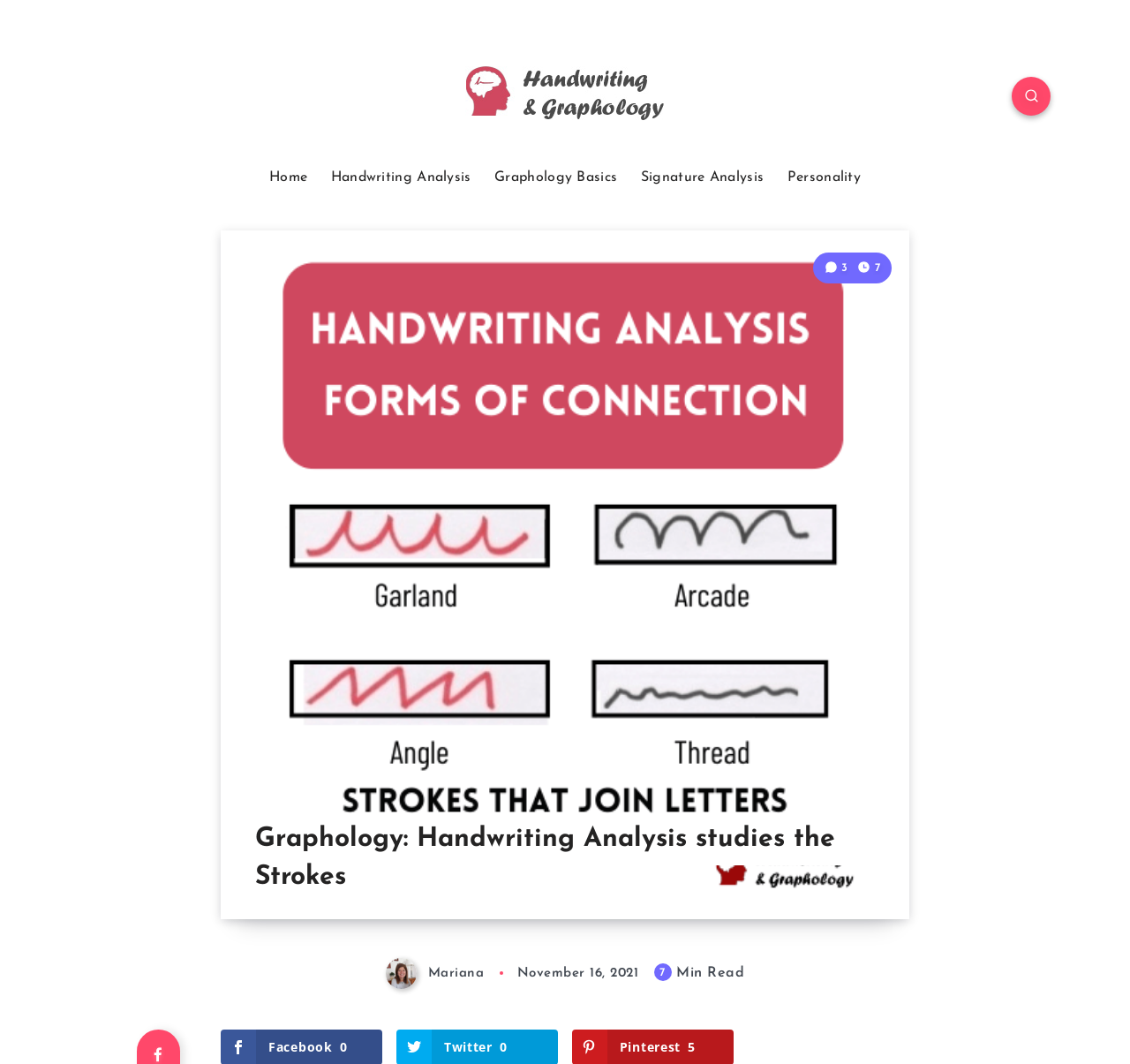Determine the bounding box of the UI component based on this description: "Mariana". The bounding box coordinates should be four float values between 0 and 1, i.e., [left, top, right, bottom].

[0.341, 0.909, 0.432, 0.921]